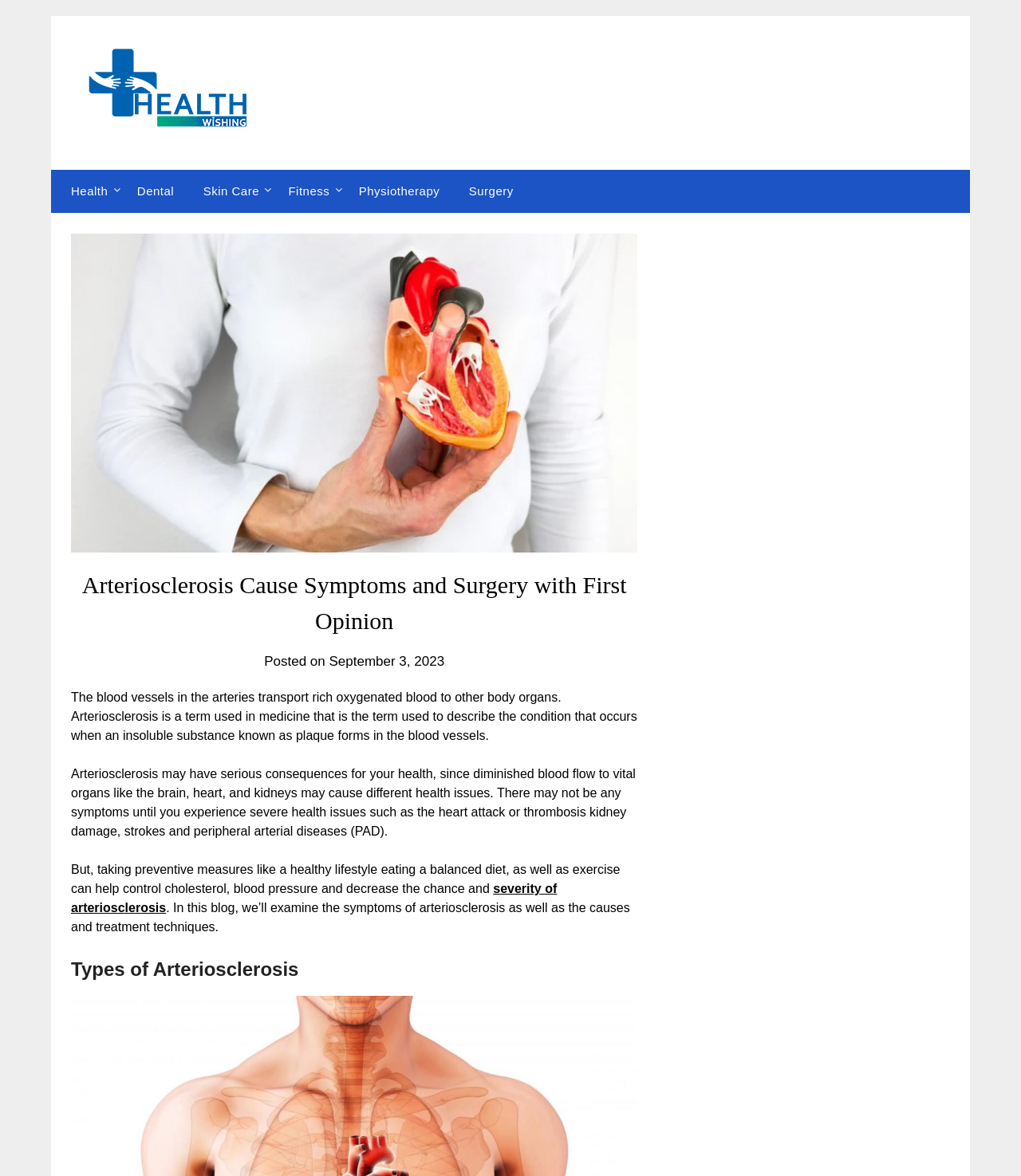Provide a brief response to the question below using a single word or phrase: 
What can arteriosclerosis lead to?

Heart attack, strokes, and kidney damage